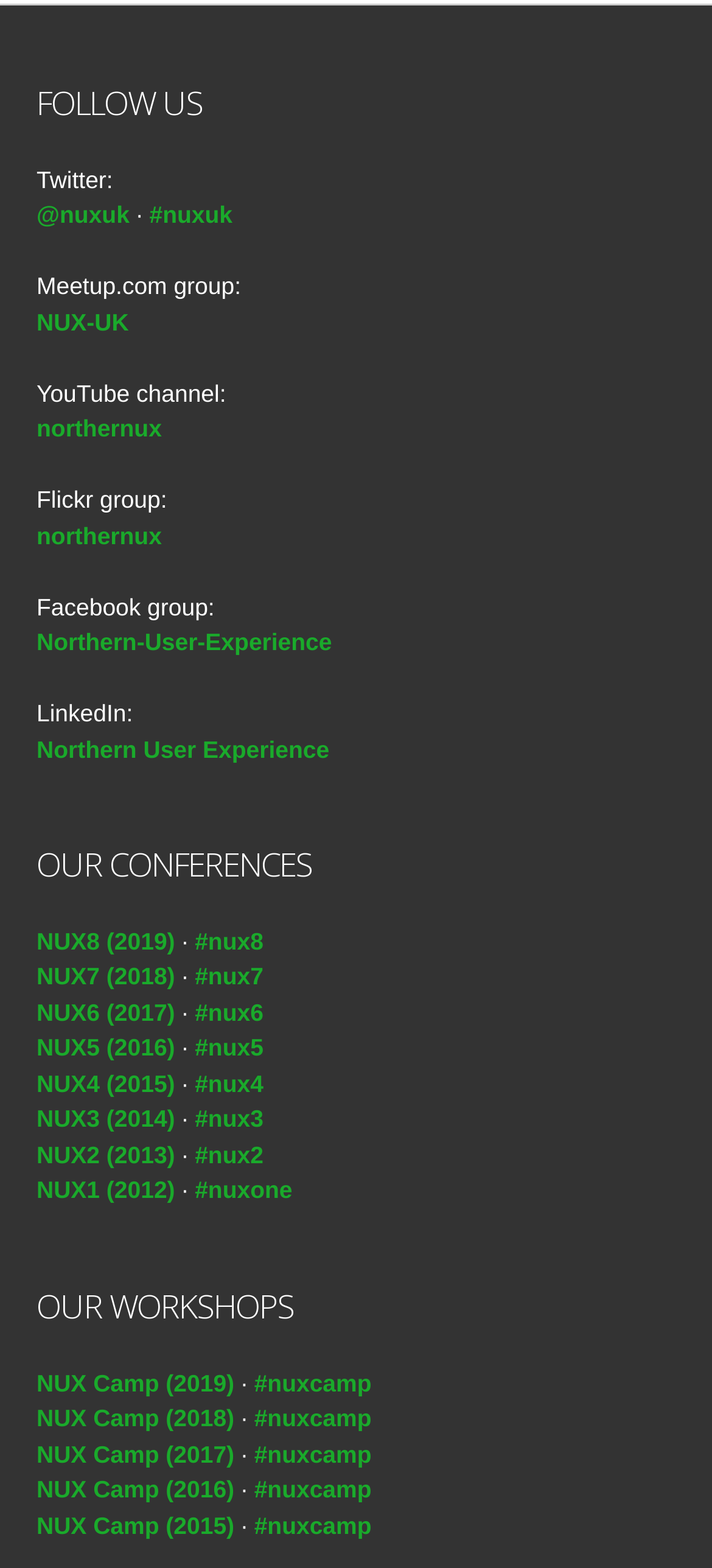For the element described, predict the bounding box coordinates as (top-left x, top-left y, bottom-right x, bottom-right y). All values should be between 0 and 1. Element description: Northern-User-Experience

[0.051, 0.401, 0.466, 0.418]